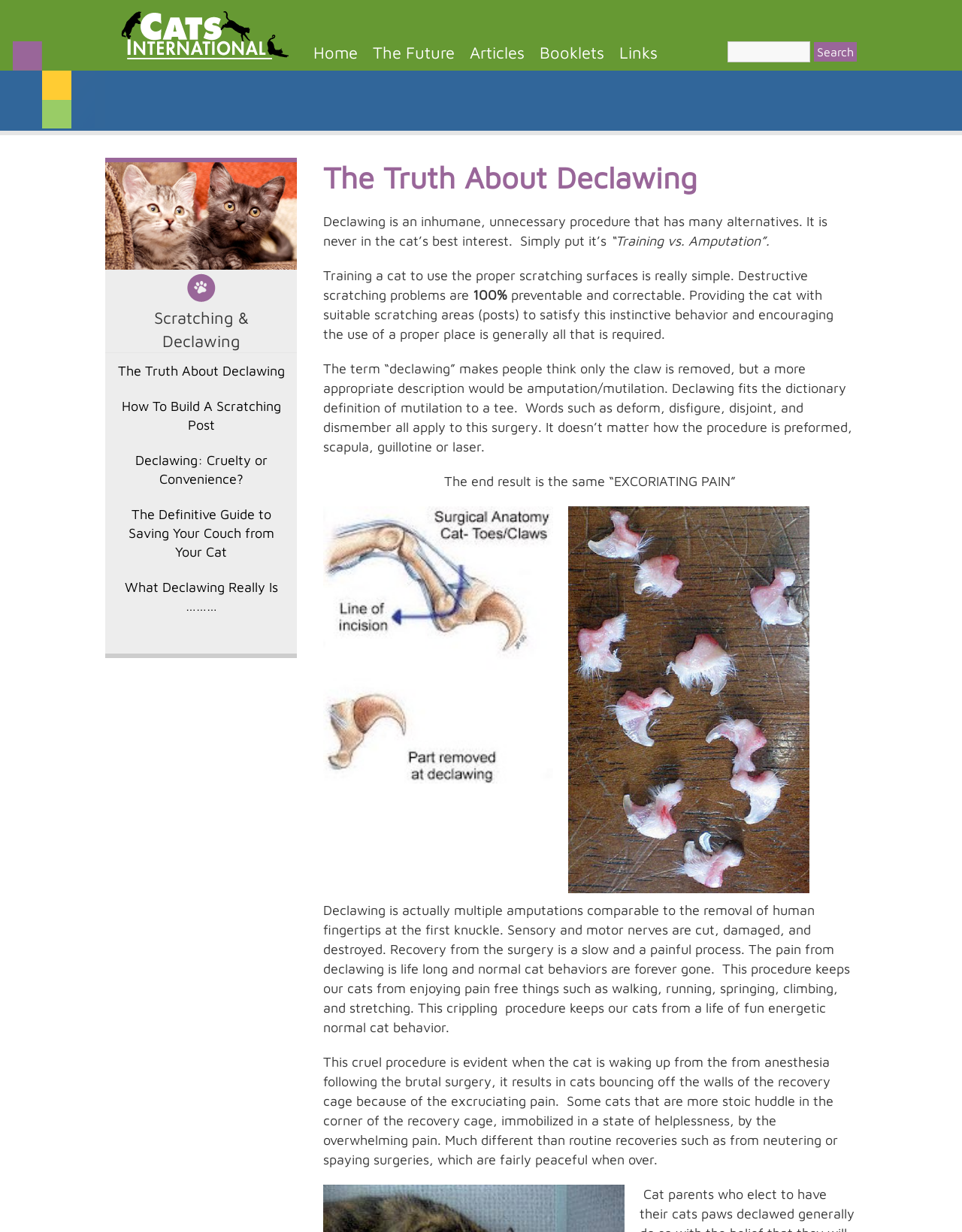Extract the bounding box coordinates for the UI element described as: "name="s"".

[0.756, 0.034, 0.842, 0.051]